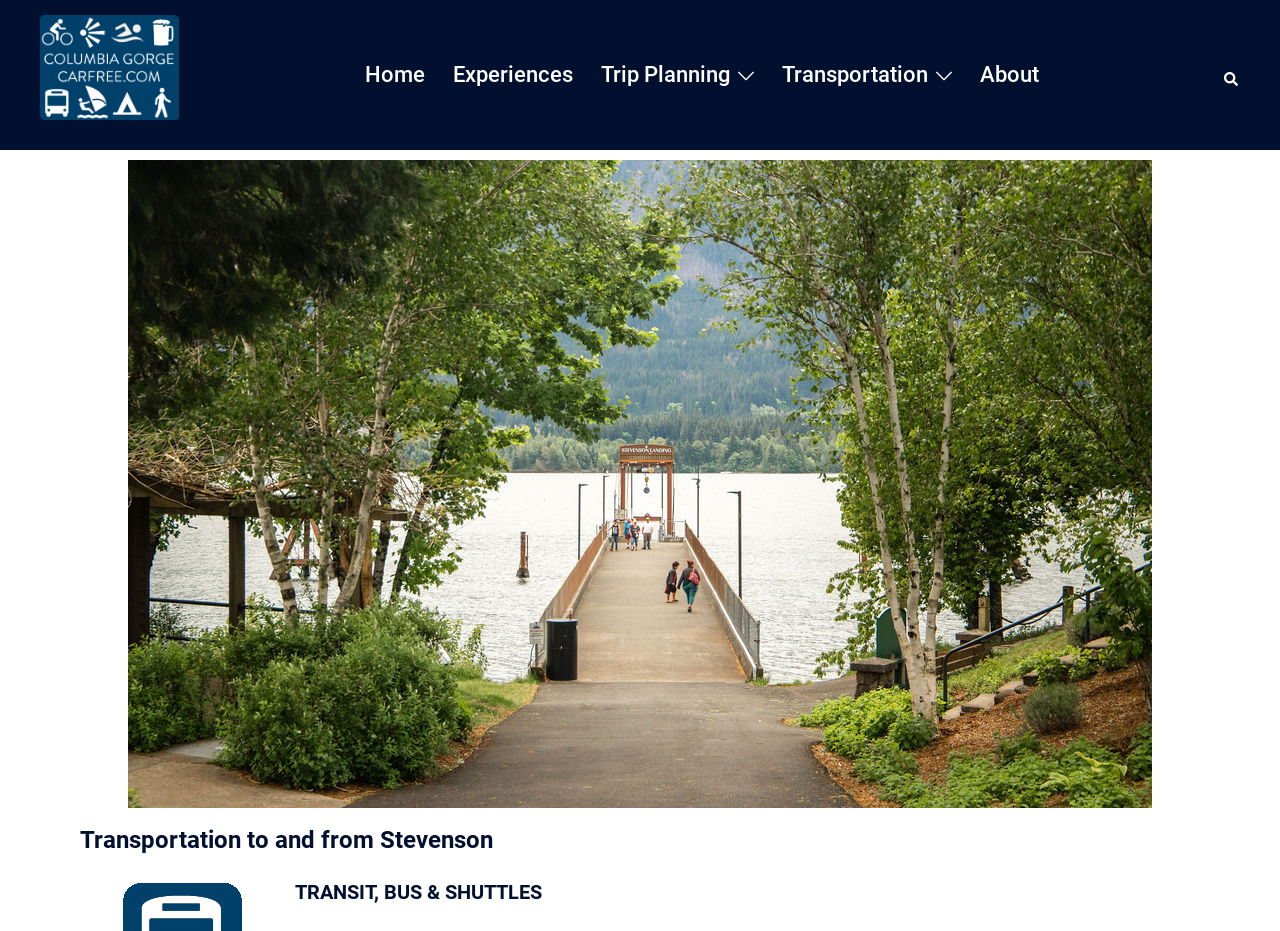Answer the question below in one word or phrase:
How many navigation links are there?

6